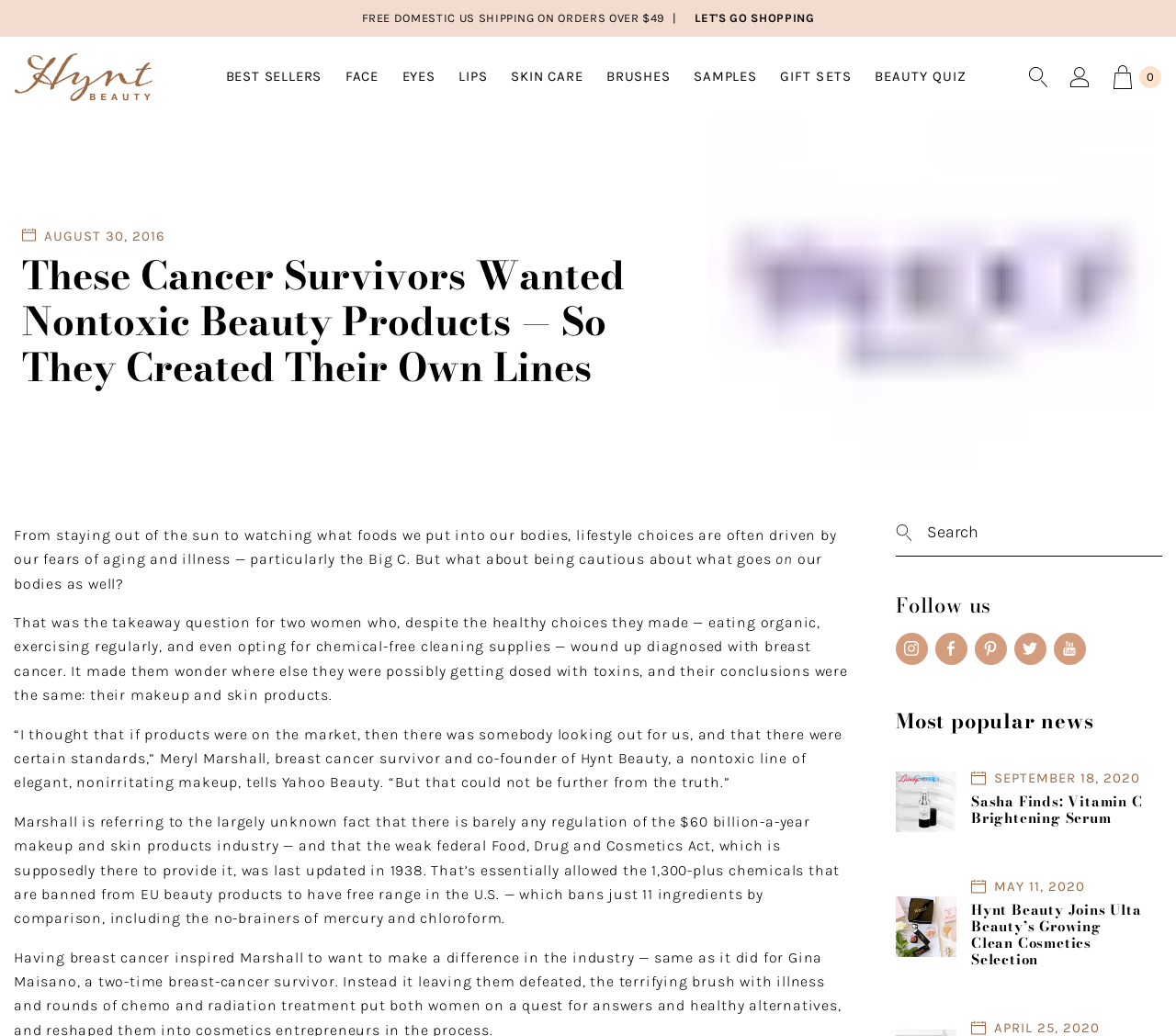Look at the image and answer the question in detail:
What is the minimum order amount for free domestic US shipping?

The answer can be found in the top section of the webpage, where it says 'FREE DOMESTIC US SHIPPING ON ORDERS OVER $49'. This indicates that the minimum order amount required to qualify for free domestic US shipping is $49.